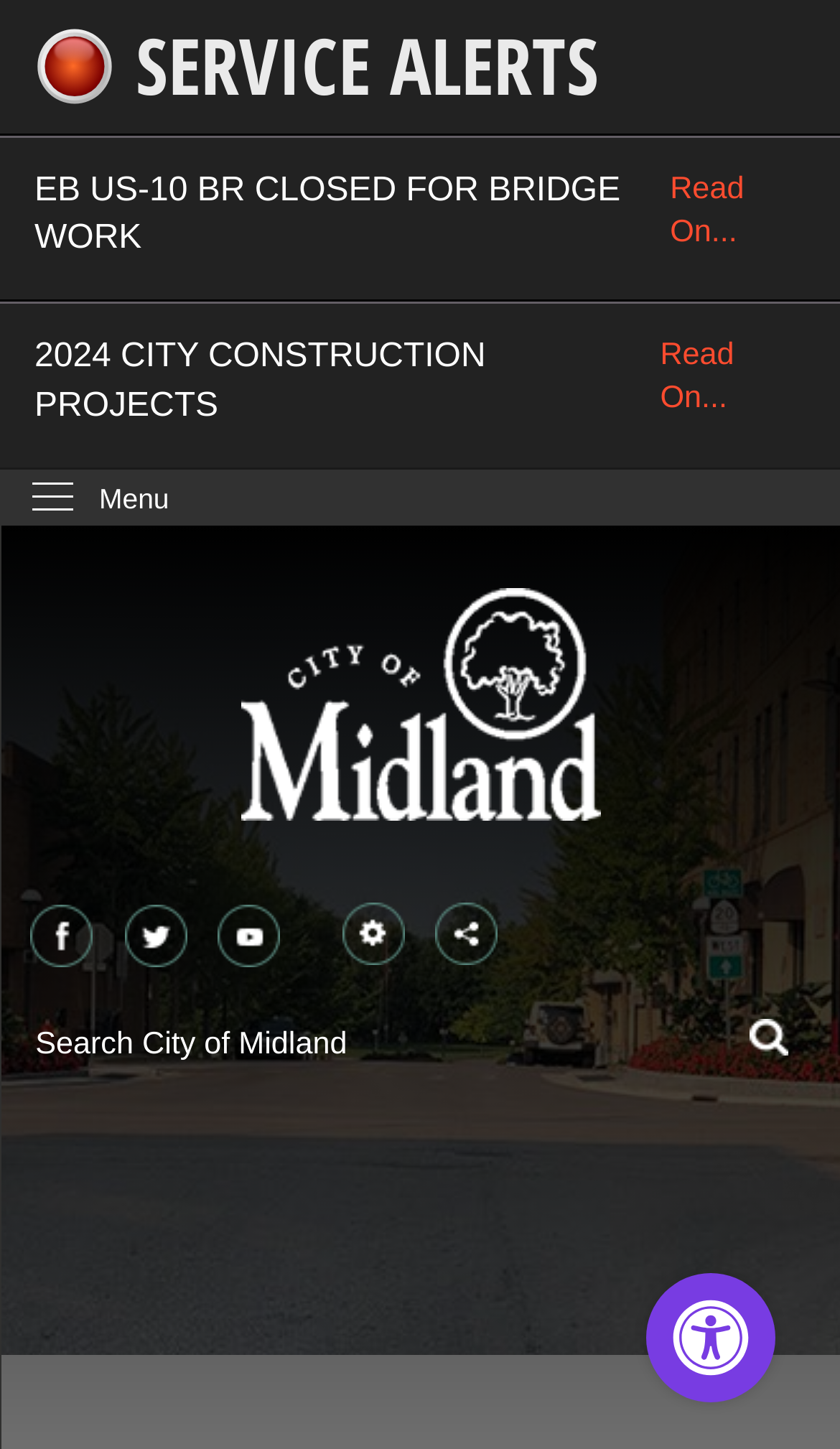Please identify the bounding box coordinates of the area I need to click to accomplish the following instruction: "Read about EB US-10 BR closed for bridge work".

[0.0, 0.094, 1.0, 0.209]